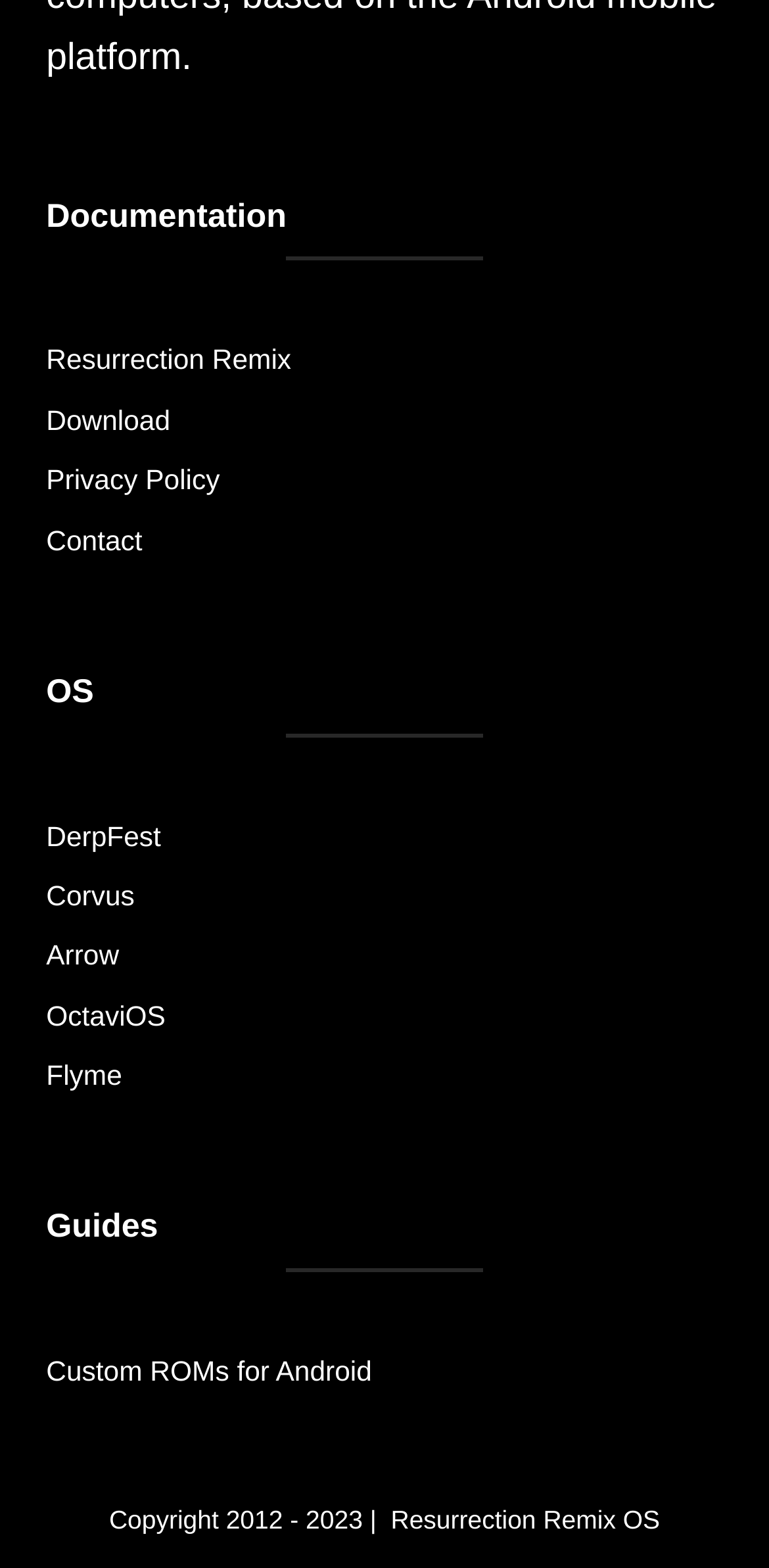What is the last guide listed?
Based on the image, give a concise answer in the form of a single word or short phrase.

Custom ROMs for Android